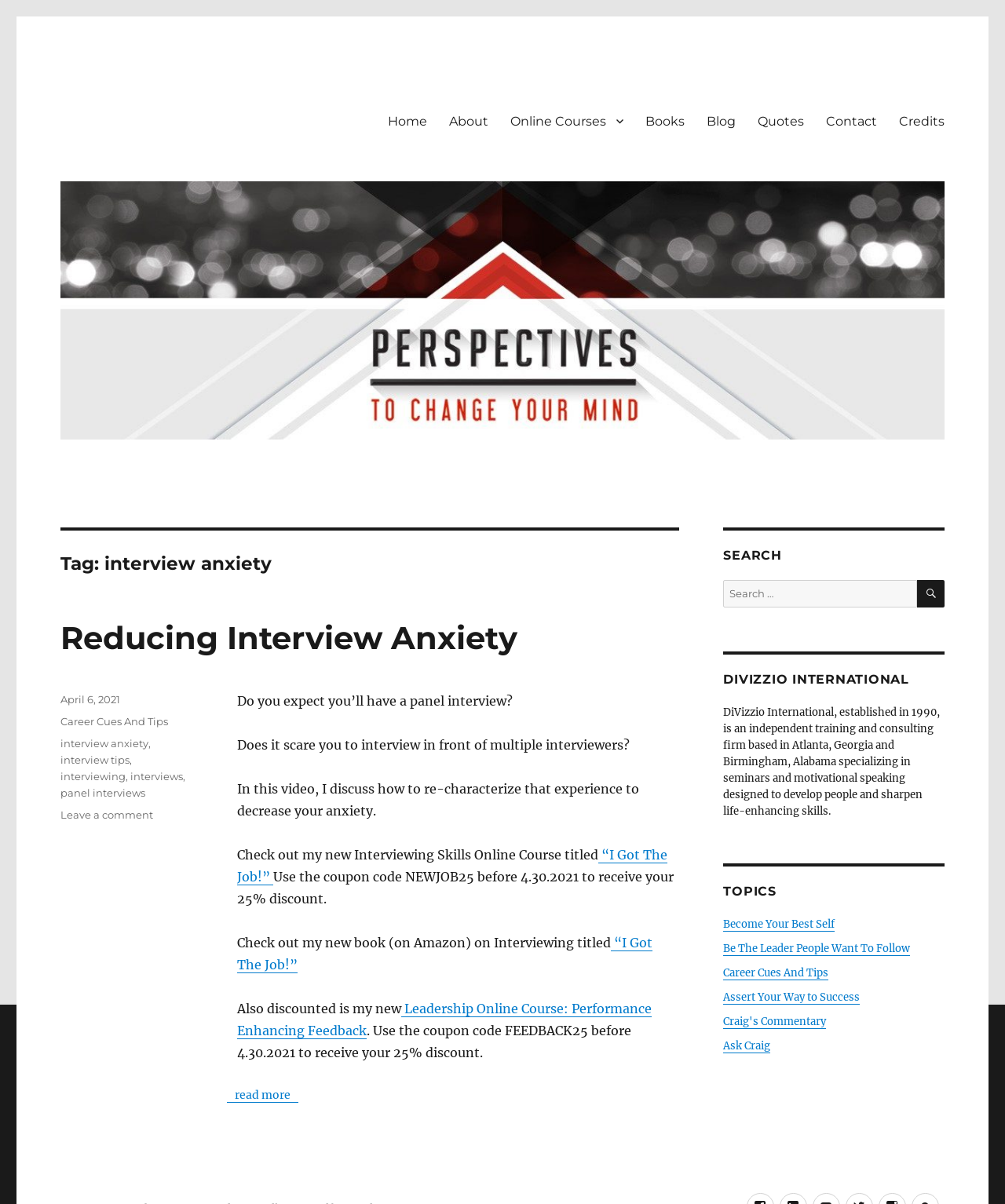Analyze the image and provide a detailed answer to the question: What is the name of the company mentioned on the webpage?

The company name is mentioned in the complementary section of the webpage, which provides a brief description of the company, stating that it is an independent training and consulting firm based in Atlanta, Georgia and Birmingham, Alabama.